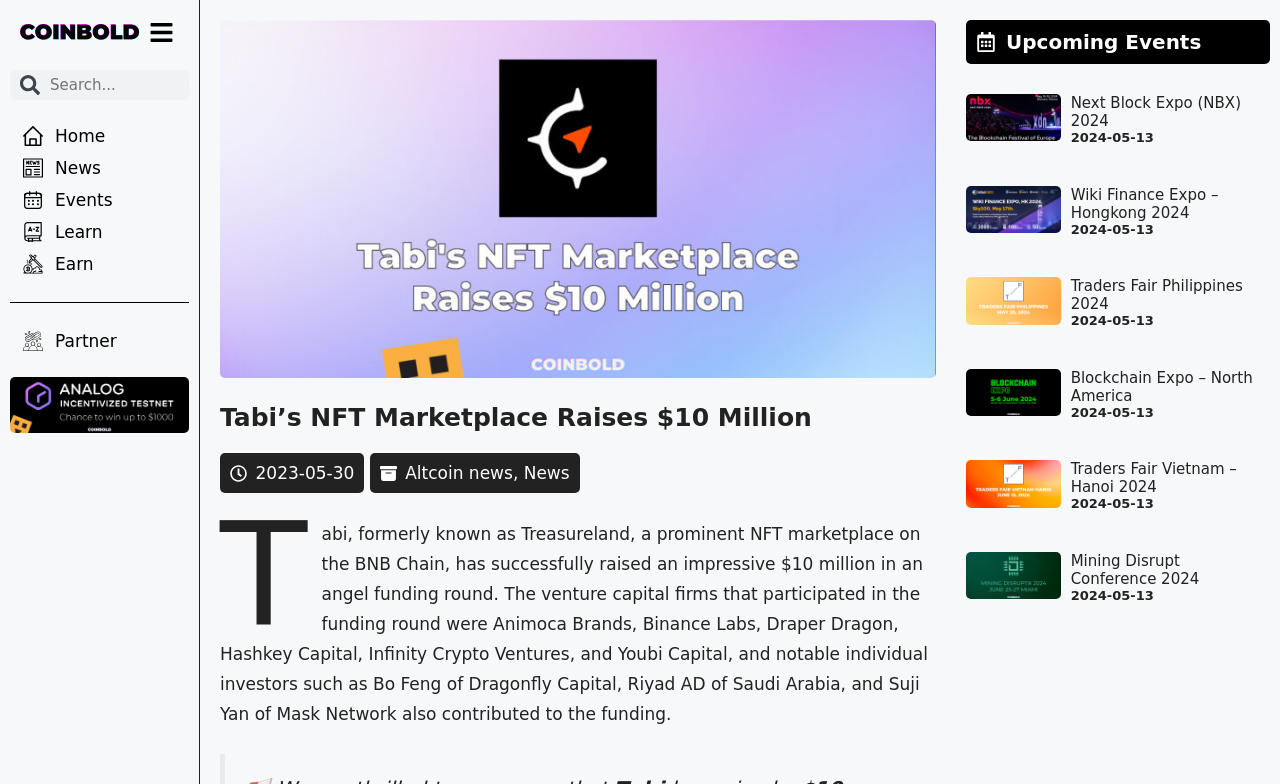What are the categories of links in the top navigation bar?
Please answer using one word or phrase, based on the screenshot.

Home, News, Events, Learn, Earn, Partner